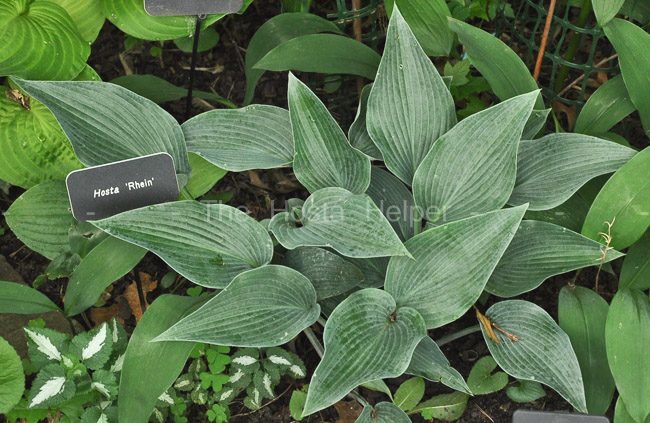What is the shape of the Hosta 'Rhein' leaves?
Give a single word or phrase as your answer by examining the image.

Ovate